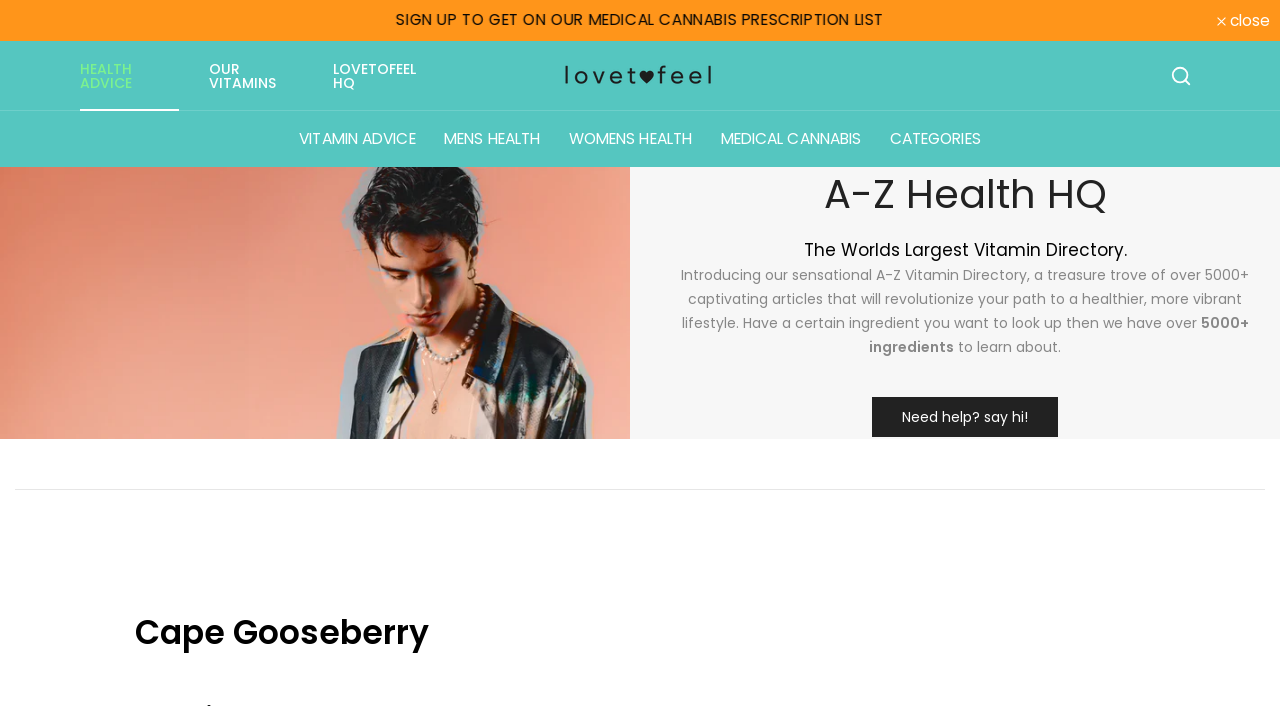Identify the bounding box coordinates of the area that should be clicked in order to complete the given instruction: "View the 'Editors’ Picks'". The bounding box coordinates should be four float numbers between 0 and 1, i.e., [left, top, right, bottom].

None